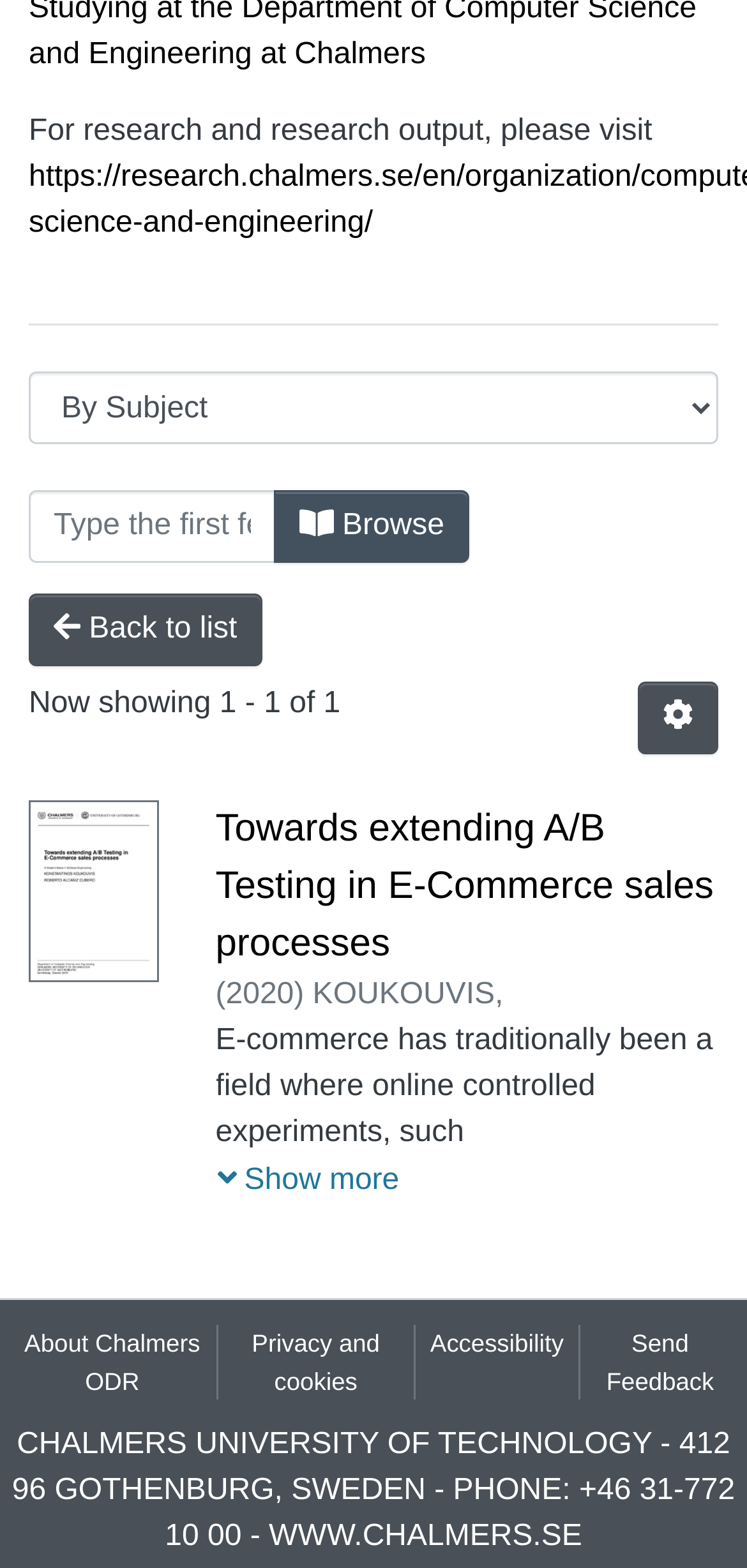Please determine the bounding box coordinates of the element to click on in order to accomplish the following task: "View Thumbnail Image". Ensure the coordinates are four float numbers ranging from 0 to 1, i.e., [left, top, right, bottom].

[0.038, 0.511, 0.212, 0.626]